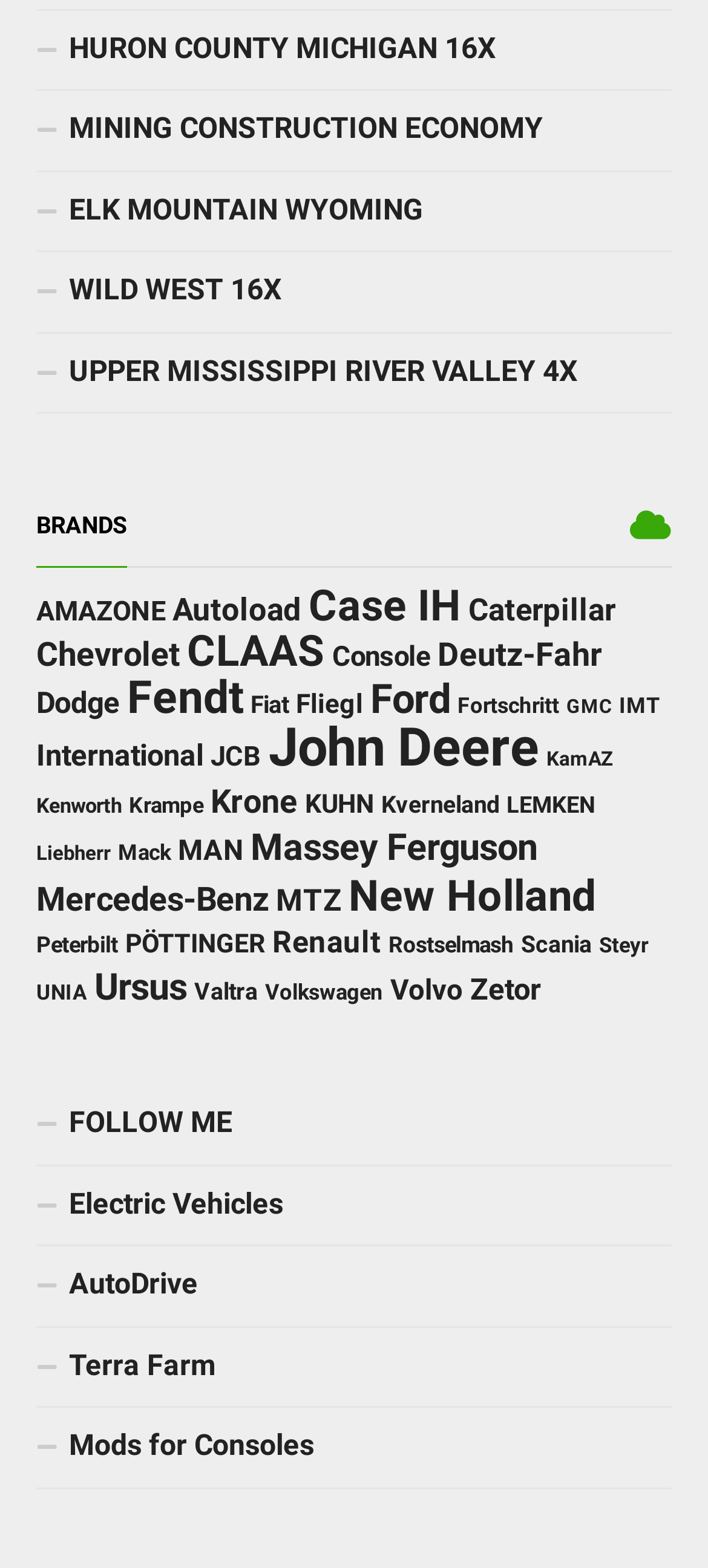Look at the image and give a detailed response to the following question: How many brands are listed on this webpage?

I counted the number of links under the 'BRANDS' heading, and there are 34 links, each representing a brand.